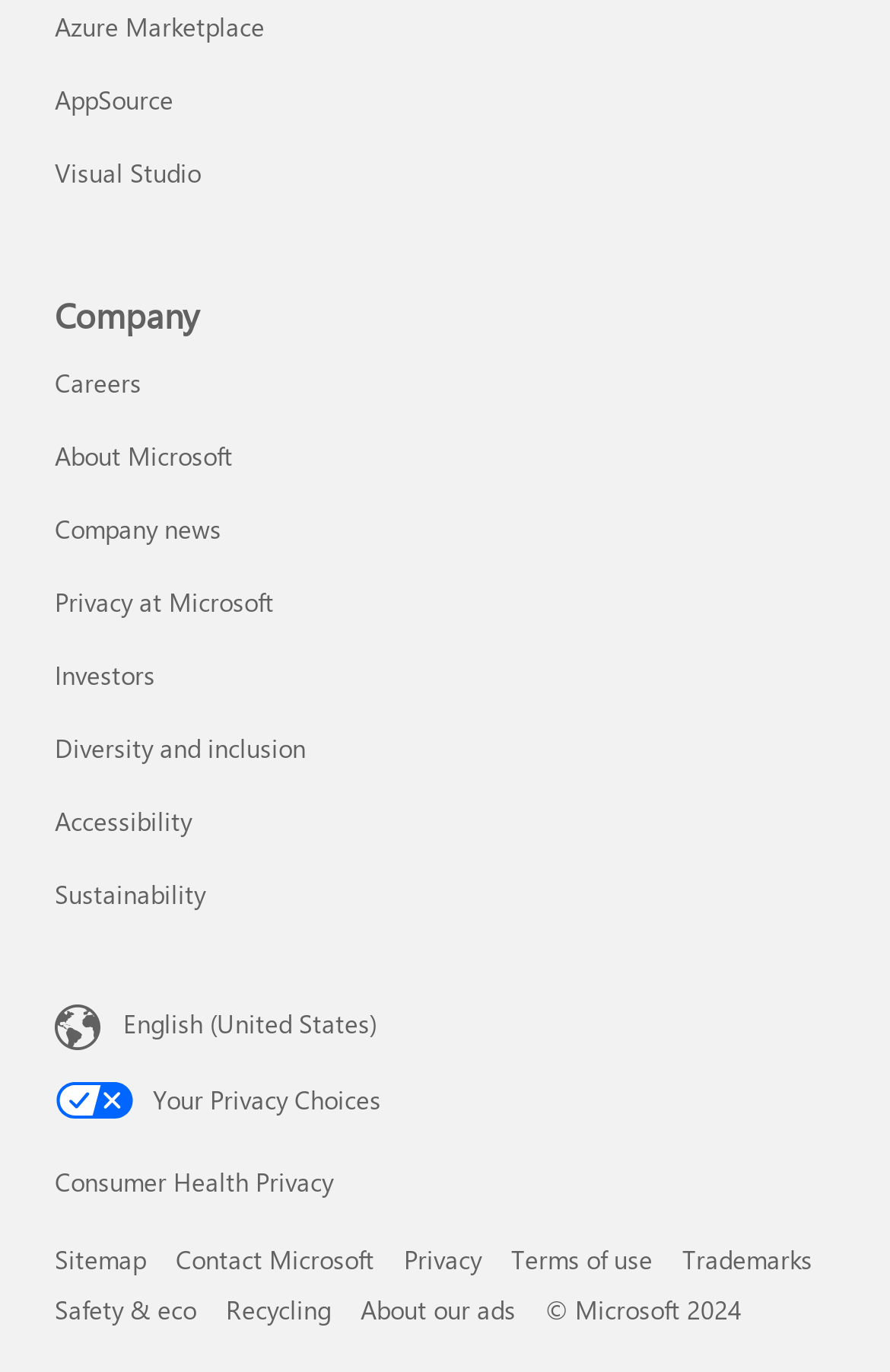Answer the question in a single word or phrase:
What is the company name mentioned on the webpage?

Microsoft